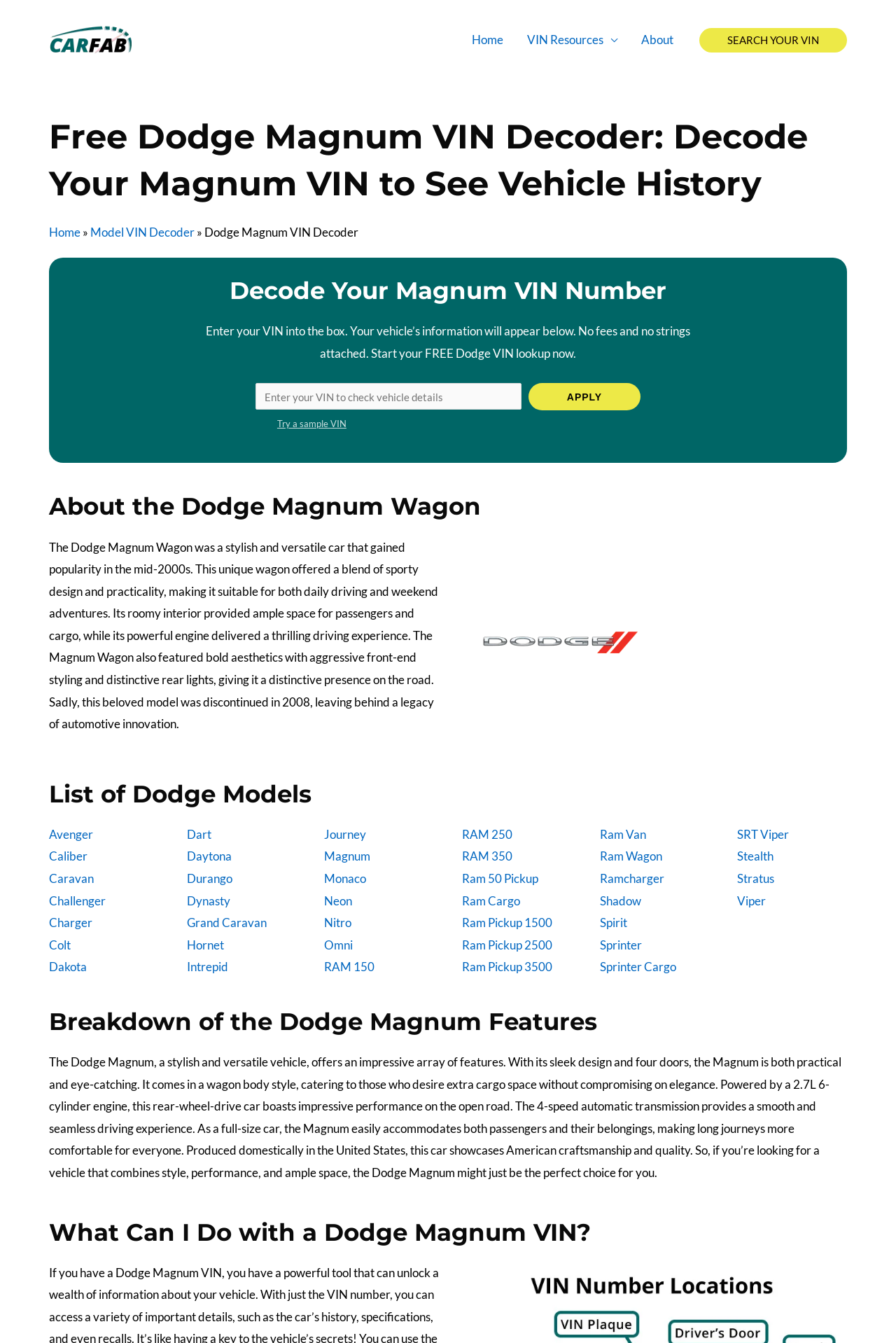Please identify the bounding box coordinates of the element's region that should be clicked to execute the following instruction: "Click the 'Home' link". The bounding box coordinates must be four float numbers between 0 and 1, i.e., [left, top, right, bottom].

[0.513, 0.011, 0.575, 0.048]